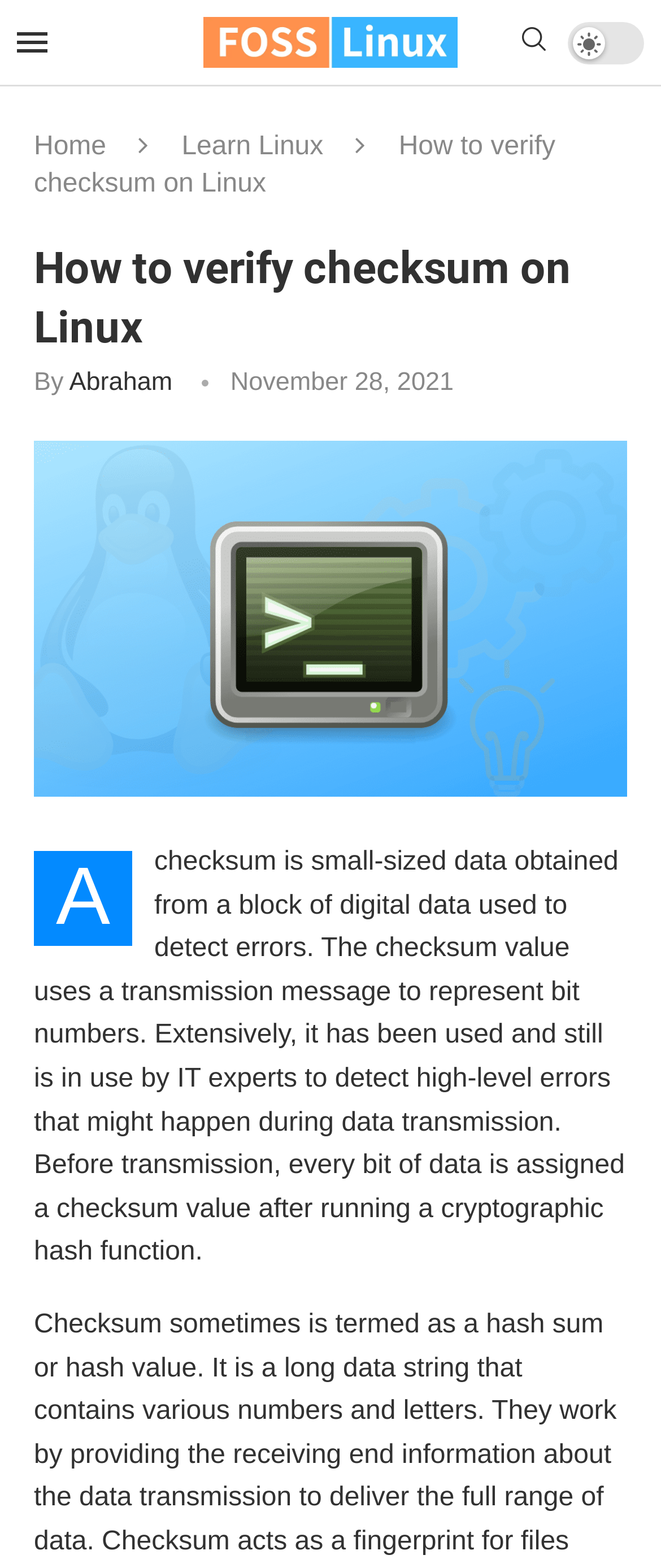Detail the various sections and features of the webpage.

The webpage is about verifying checksum on Linux, specifically discussing the SHA256 checksum. At the top left, there is a link to open the menu, and next to it, a link to the FOSS Linux website, accompanied by the FOSS Linux logo. On the top right, there is a search link. 

Below the top navigation, there are links to the Home and Learn Linux sections. The main title "How to verify checksum on Linux" is prominently displayed, followed by the author's name, Abraham, and the publication date, November 28, 2021. 

The main content starts with a brief introduction to checksum, explaining that it is a small-sized data used to detect errors during data transmission. The text is accompanied by an image related to the checksum tool in Linux. 

Further down, there is a section that provides more detailed information about checksum, explaining how it works and its uses.